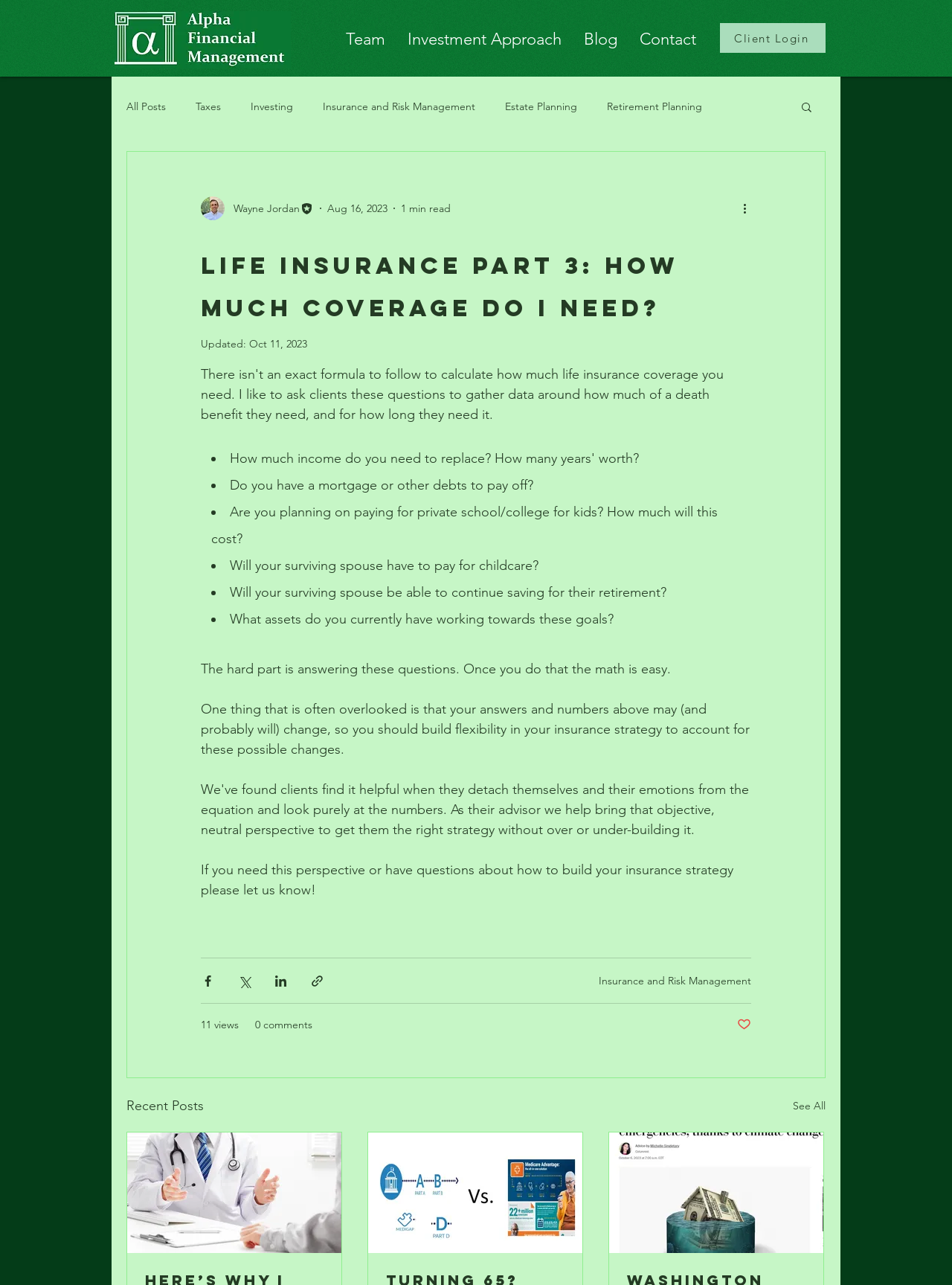What is the purpose of the 'Search' button?
Using the visual information from the image, give a one-word or short-phrase answer.

To search the blog